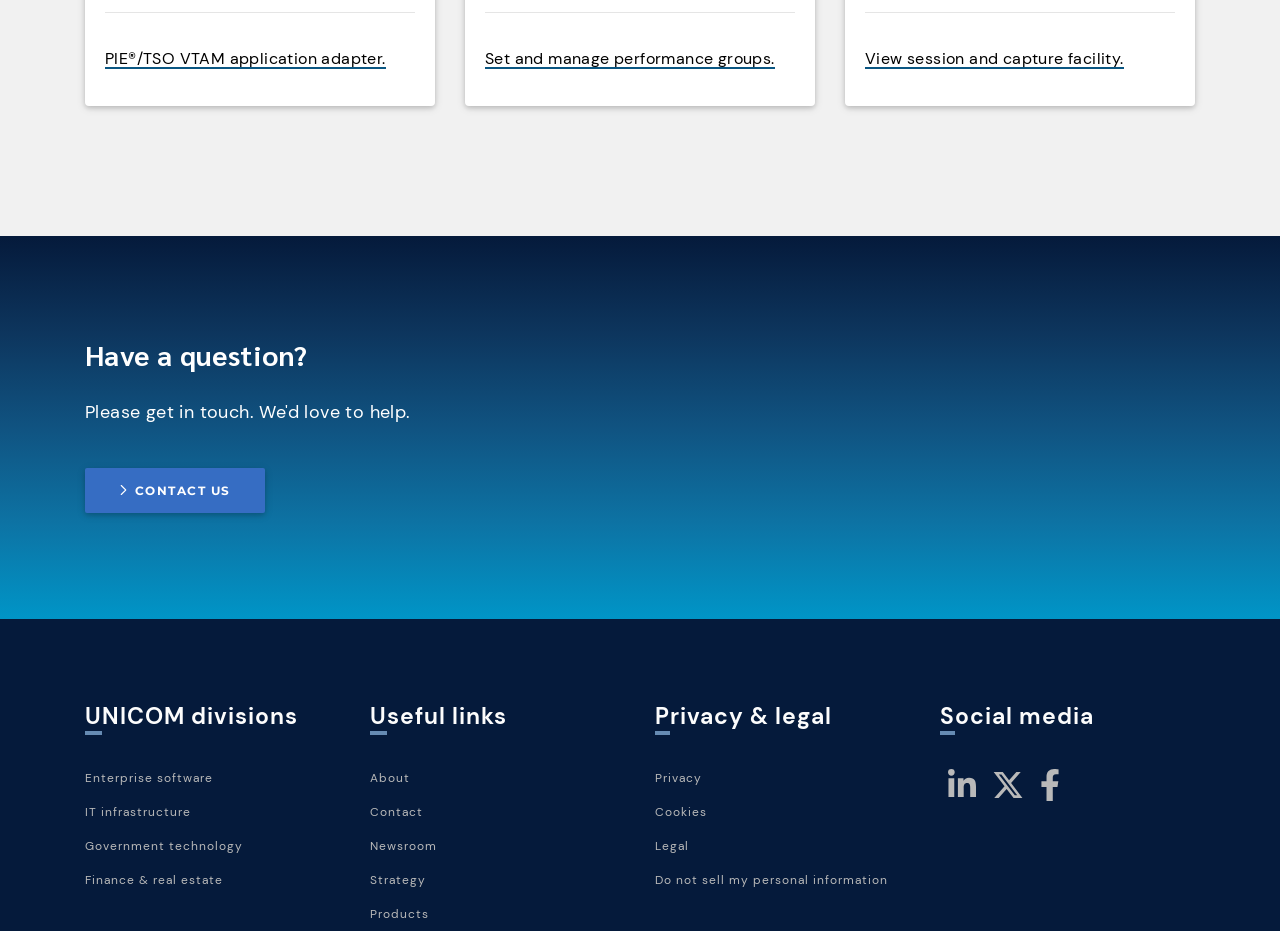Answer the question in one word or a short phrase:
What is the first link on the webpage?

PIE®/TSO VTAM application adapter.